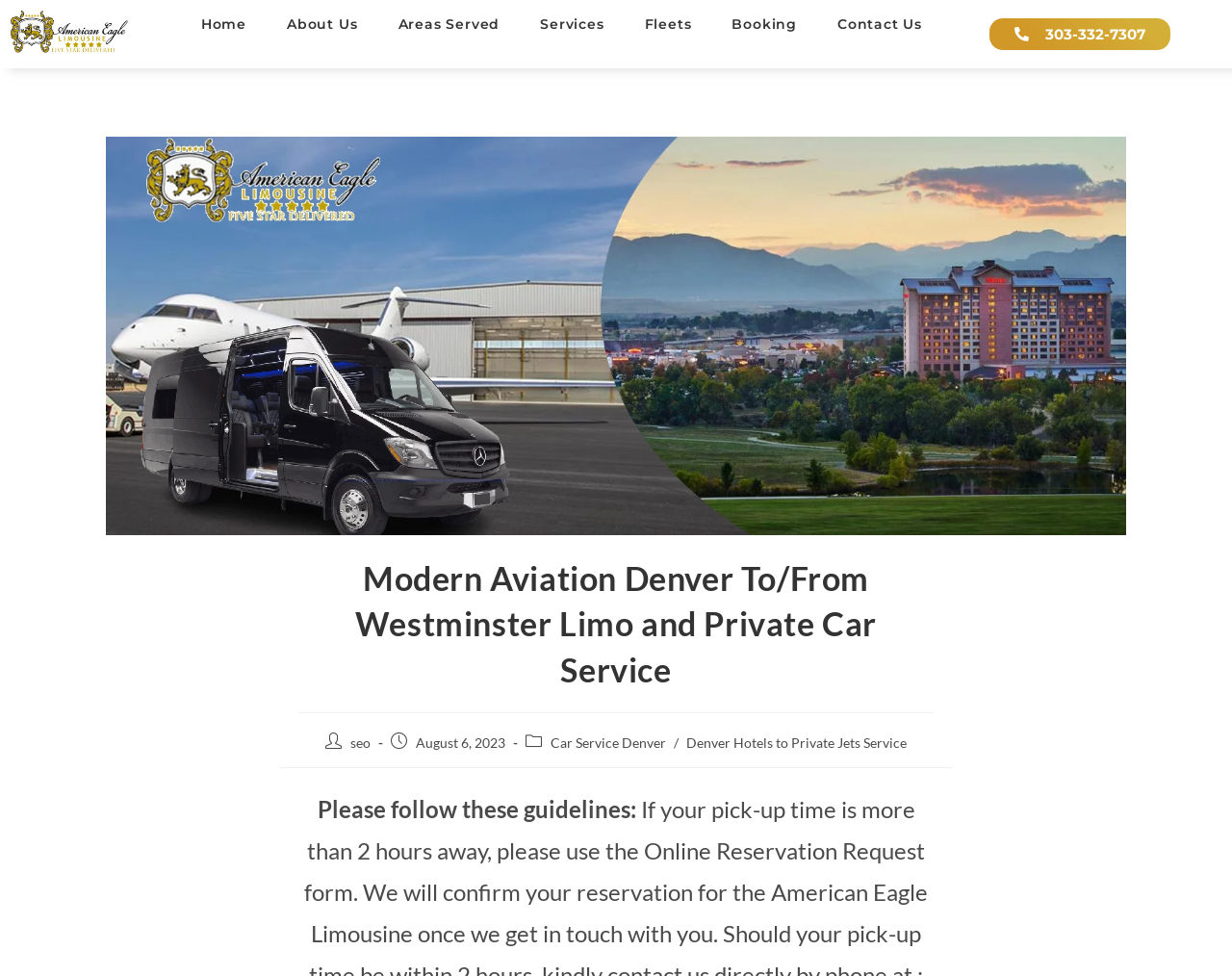How many links are in the top navigation bar?
Provide a fully detailed and comprehensive answer to the question.

I counted the number of link elements in the top navigation bar, which are 'Home', 'About Us', 'Areas Served', 'Services', 'Fleets', 'Booking', and 'Contact Us'.